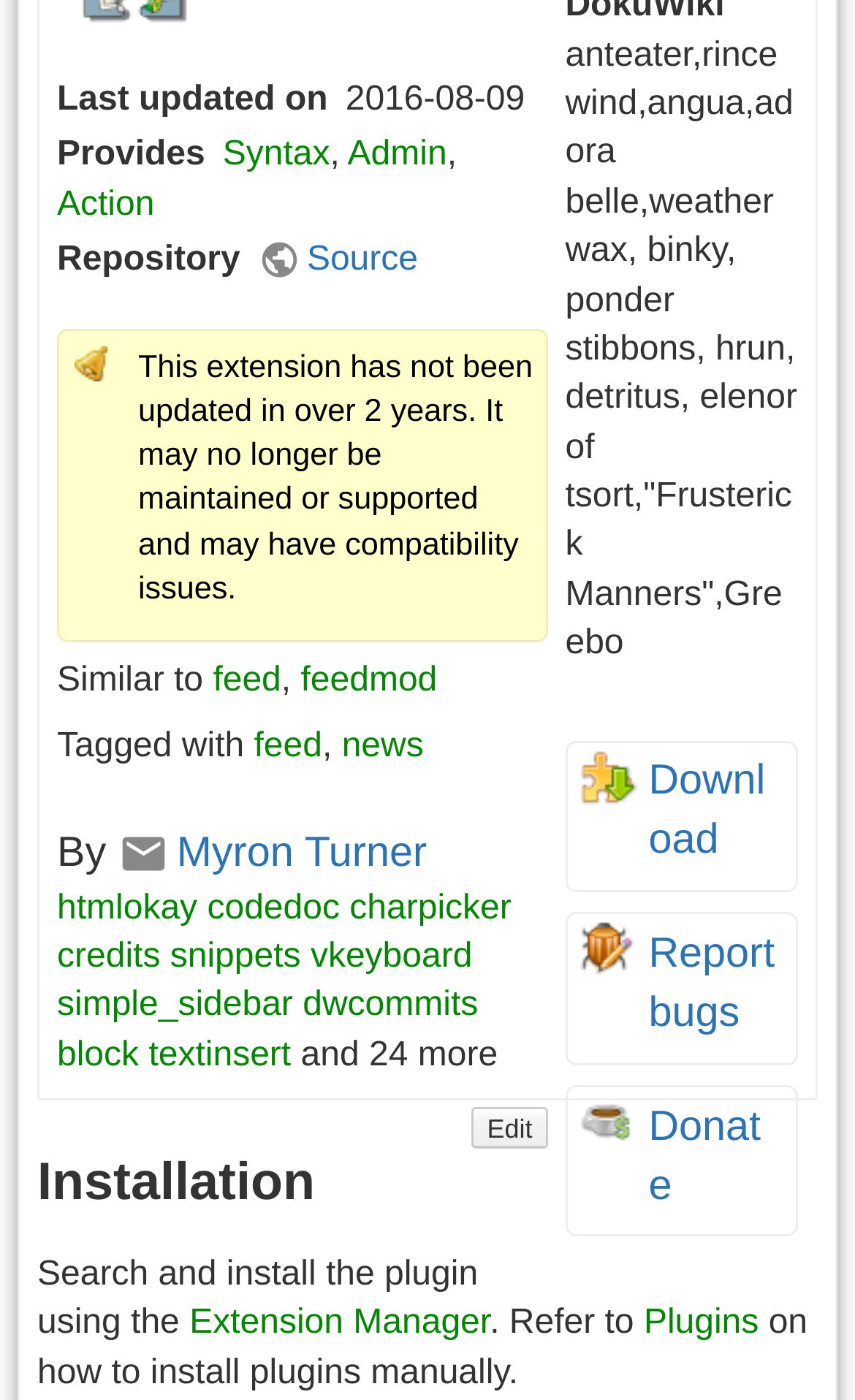Refer to the element description charpicker and identify the corresponding bounding box in the screenshot. Format the coordinates as (top-left x, top-left y, bottom-right x, bottom-right y) with values in the range of 0 to 1.

[0.409, 0.635, 0.598, 0.662]